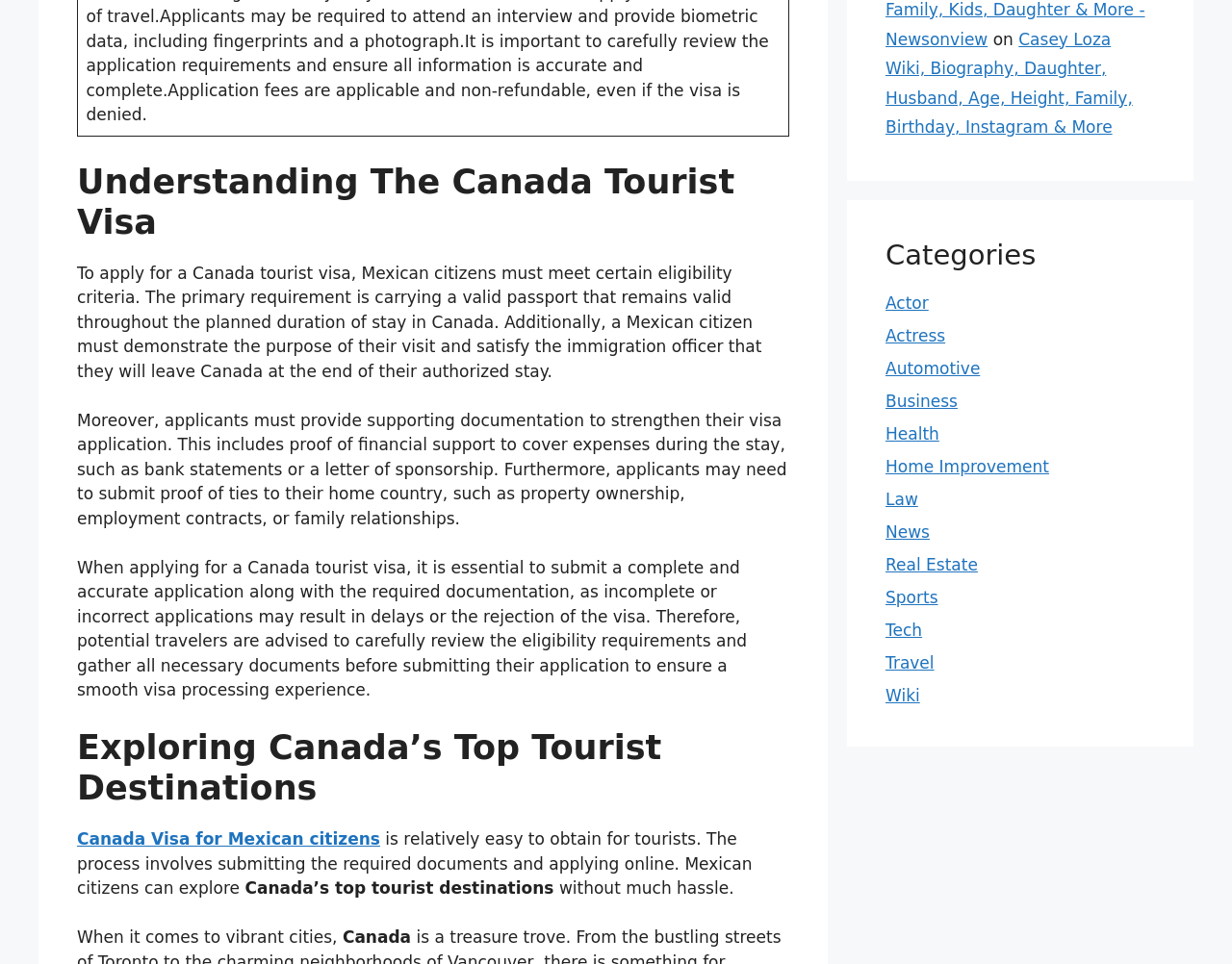Please find the bounding box coordinates of the clickable region needed to complete the following instruction: "Click the 'About us' link". The bounding box coordinates must consist of four float numbers between 0 and 1, i.e., [left, top, right, bottom].

None